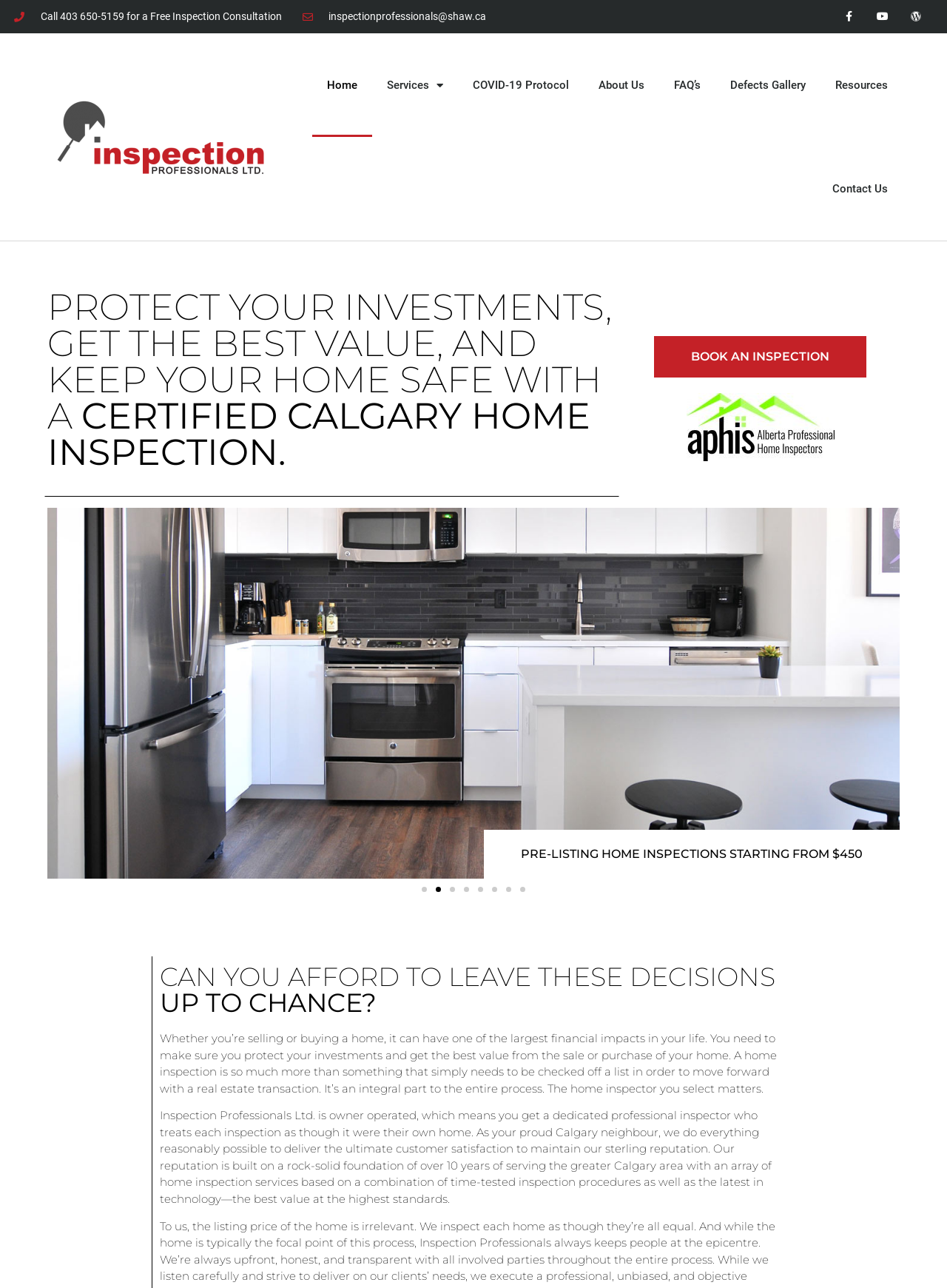Please locate the bounding box coordinates of the element that should be clicked to achieve the given instruction: "Contact us".

[0.863, 0.106, 0.953, 0.187]